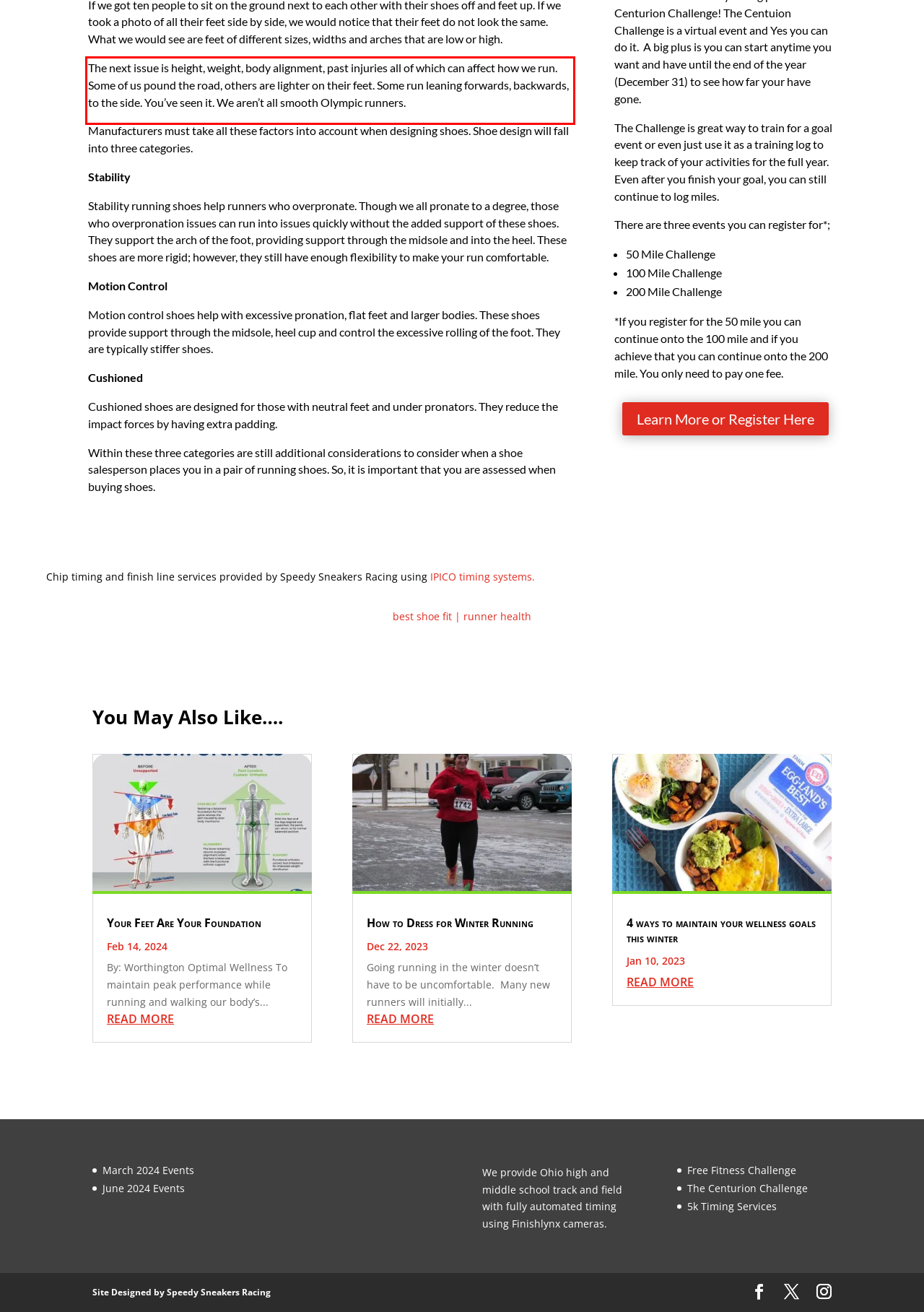Please use OCR to extract the text content from the red bounding box in the provided webpage screenshot.

The next issue is height, weight, body alignment, past injuries all of which can affect how we run. Some of us pound the road, others are lighter on their feet. Some run leaning forwards, backwards, to the side. You’ve seen it. We aren’t all smooth Olympic runners.